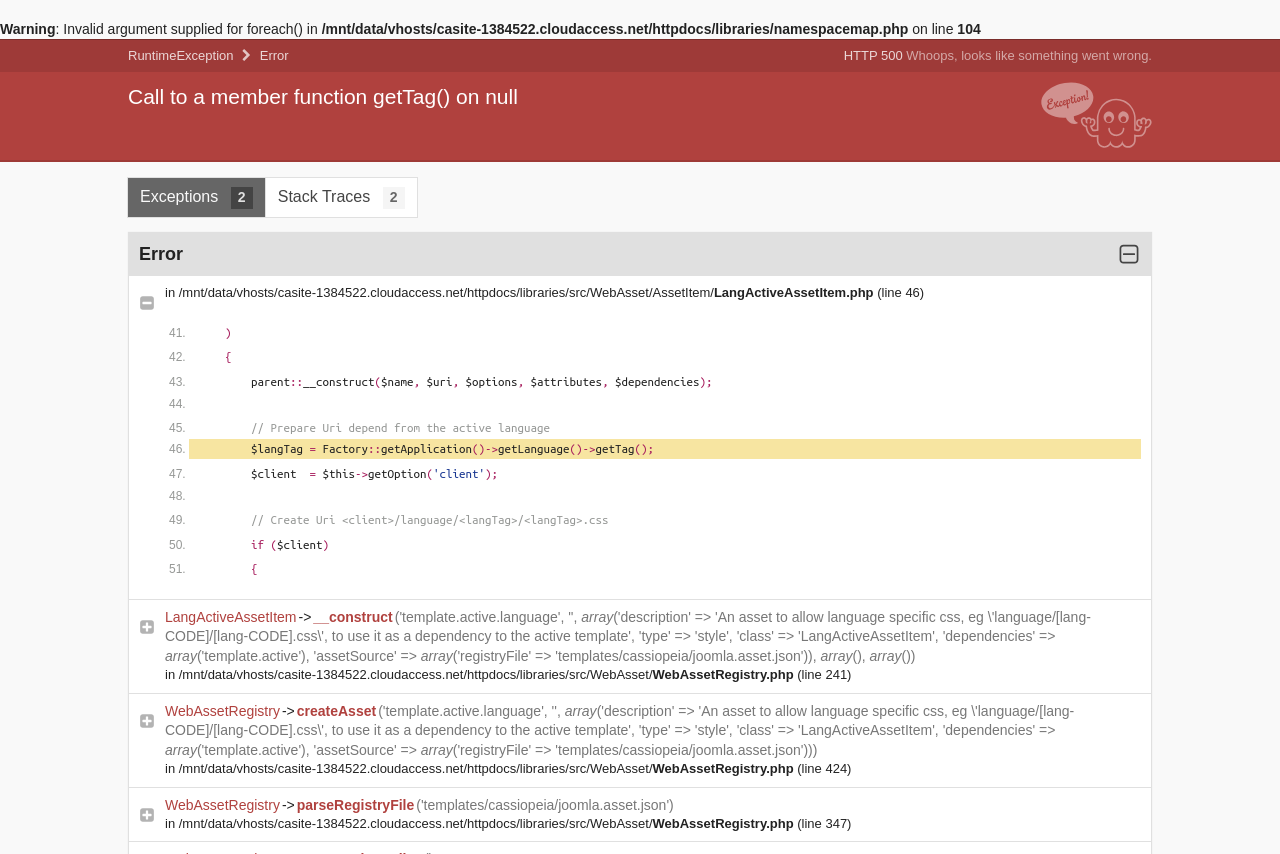What is the name of the PHP class involved in the error?
From the details in the image, provide a complete and detailed answer to the question.

The error message on the webpage mentions the PHP class 'LangActiveAssetItem' from the namespace 'Joomla\CMS\WebAsset\AssetItem'. This class is likely related to the error that occurred.